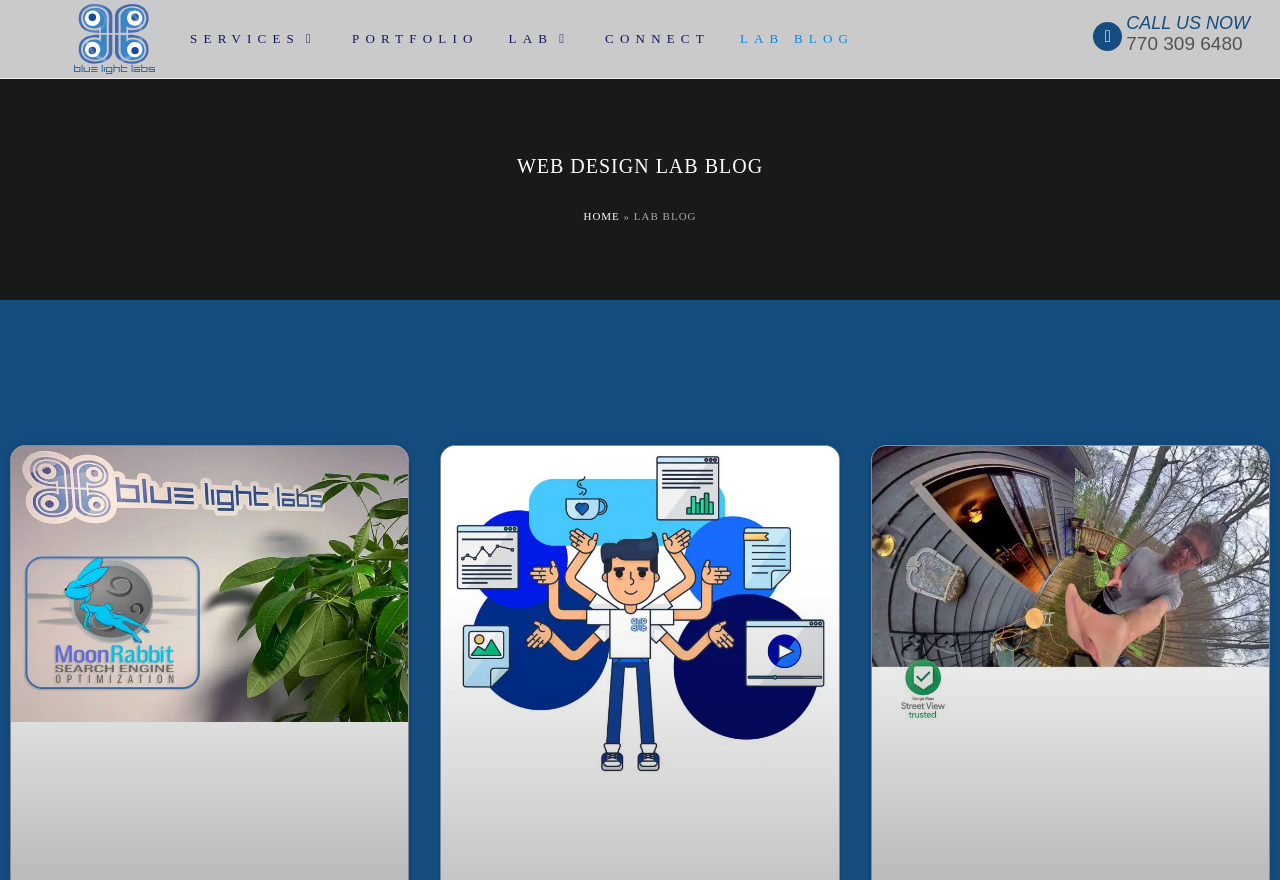Using the element description: "Lab", determine the bounding box coordinates. The coordinates should be in the format [left, top, right, bottom], with values between 0 and 1.

[0.386, 0.0, 0.461, 0.089]